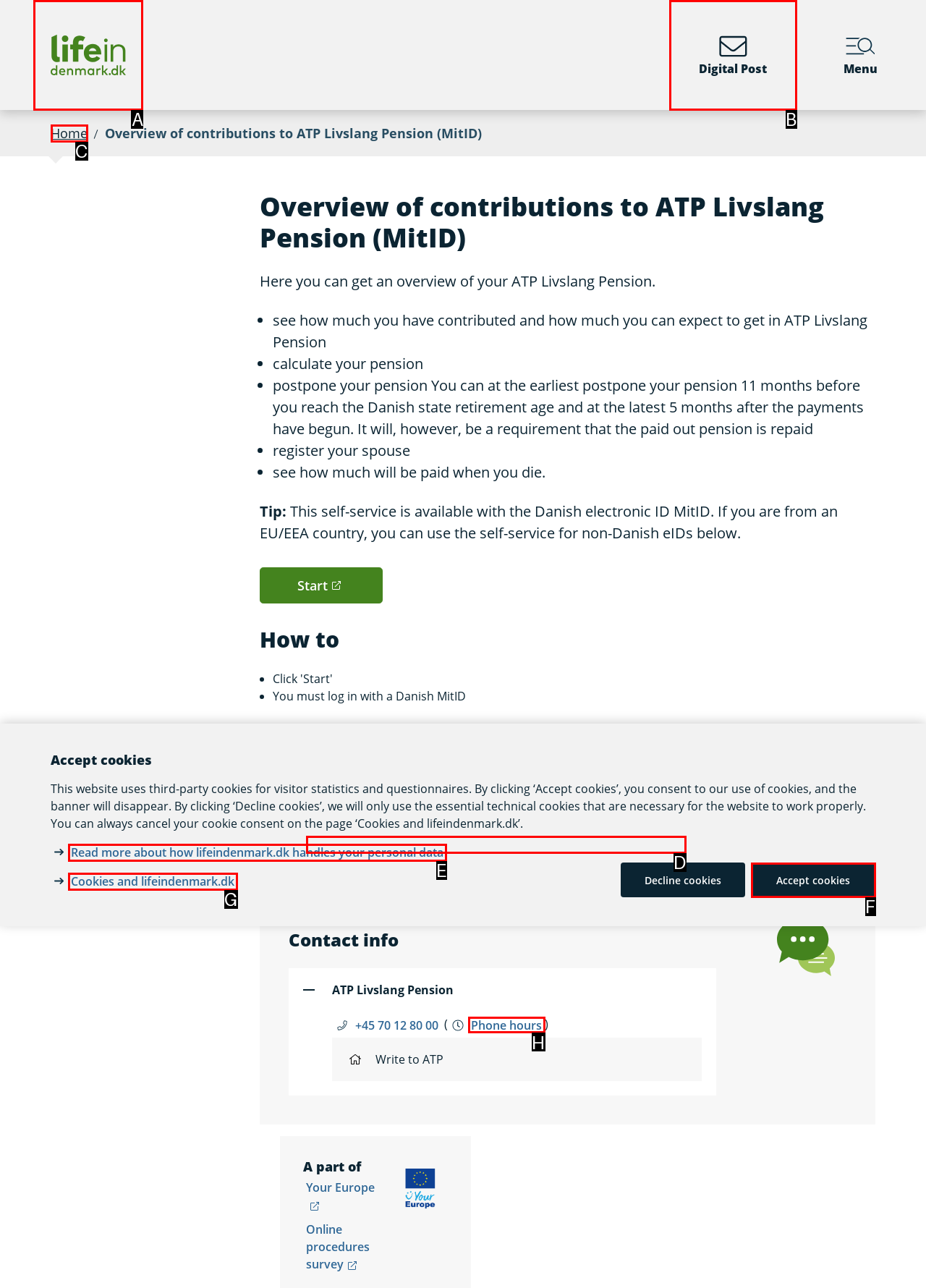Given the description: Cookies and lifeindenmark.dk
Identify the letter of the matching UI element from the options.

G